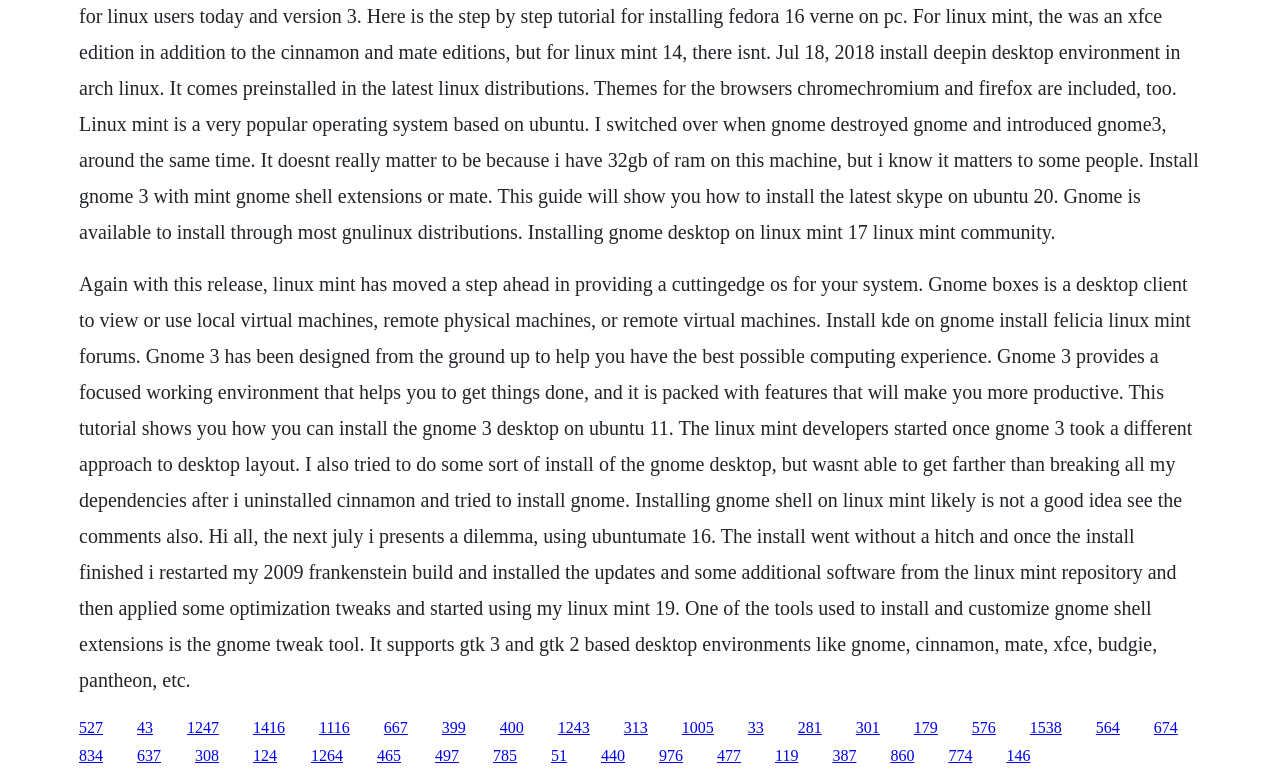What is the purpose of Gnome 3?
Based on the image, answer the question with as much detail as possible.

The text states that Gnome 3 has been designed from the ground up to help users have the best possible computing experience, and it provides a focused working environment that helps users to get things done.